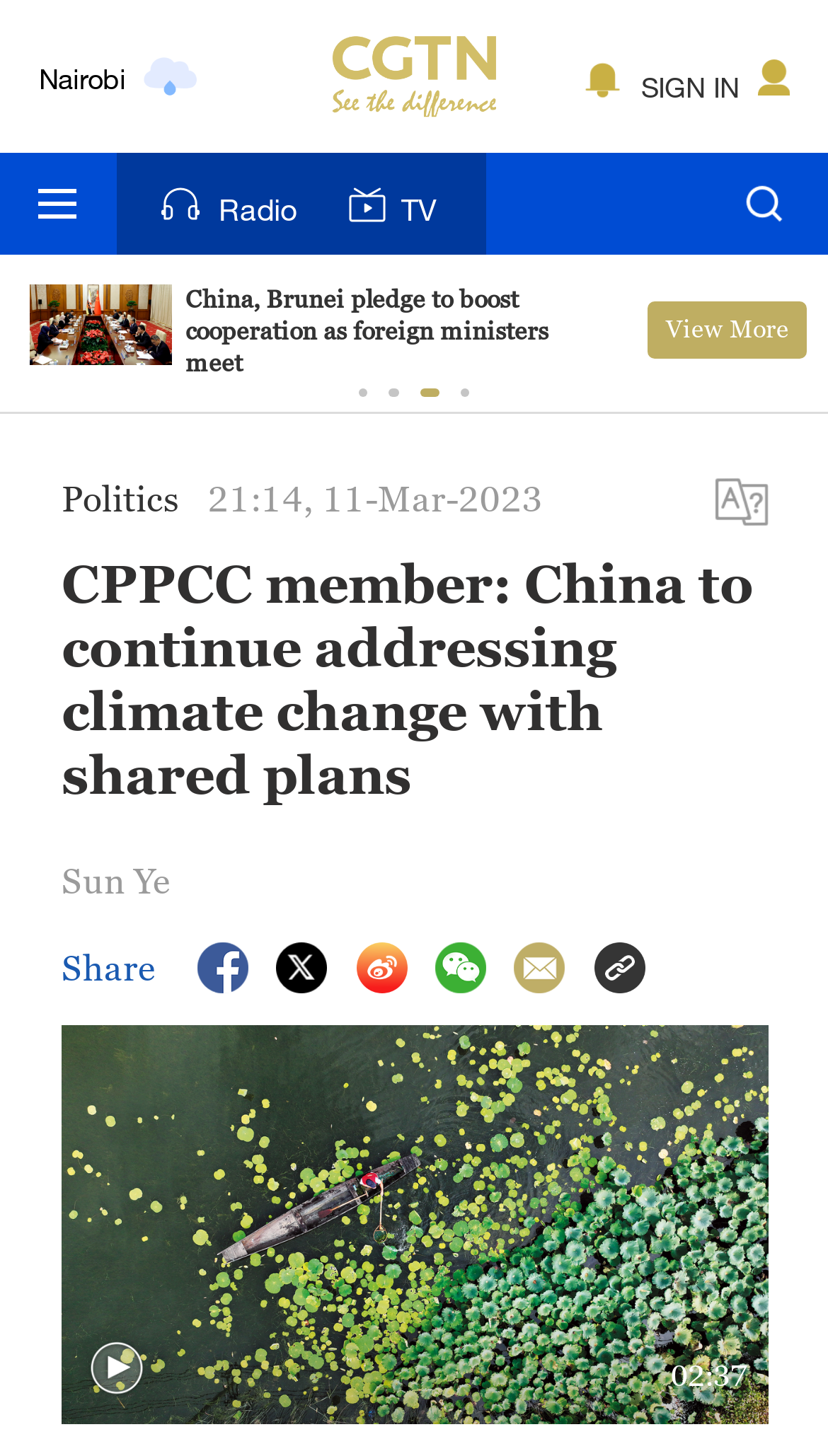How many cities are listed with weather information?
Based on the image content, provide your answer in one word or a short phrase.

8